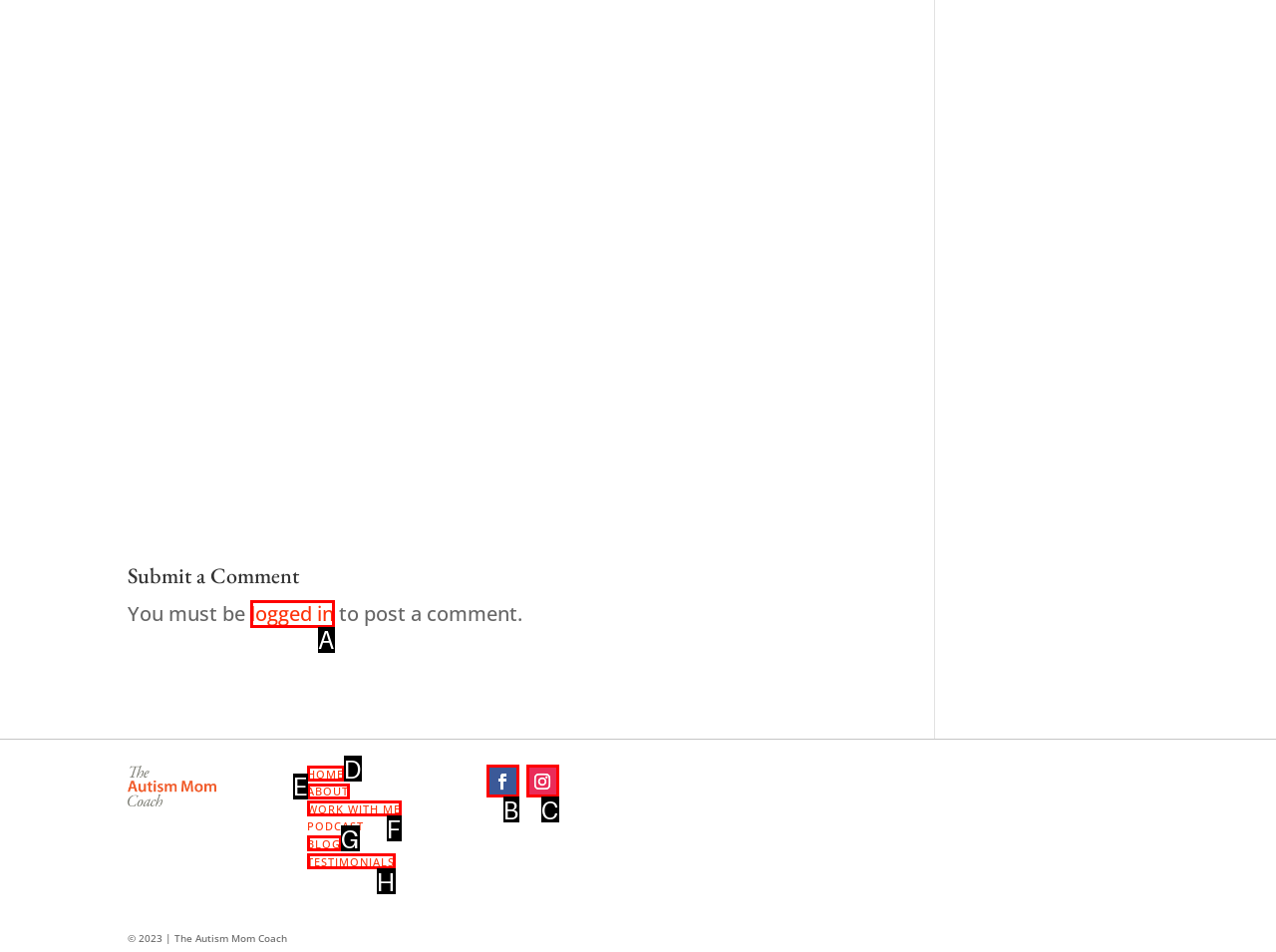Match the HTML element to the description: TESTIMONIALS. Answer with the letter of the correct option from the provided choices.

H